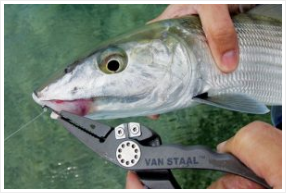What is the person in the image holding?
We need a detailed and meticulous answer to the question.

The person in the image is holding a fish, which can be seen by looking at the way the person is gripping the fish's head with the fishing pliers positioned near its mouth.